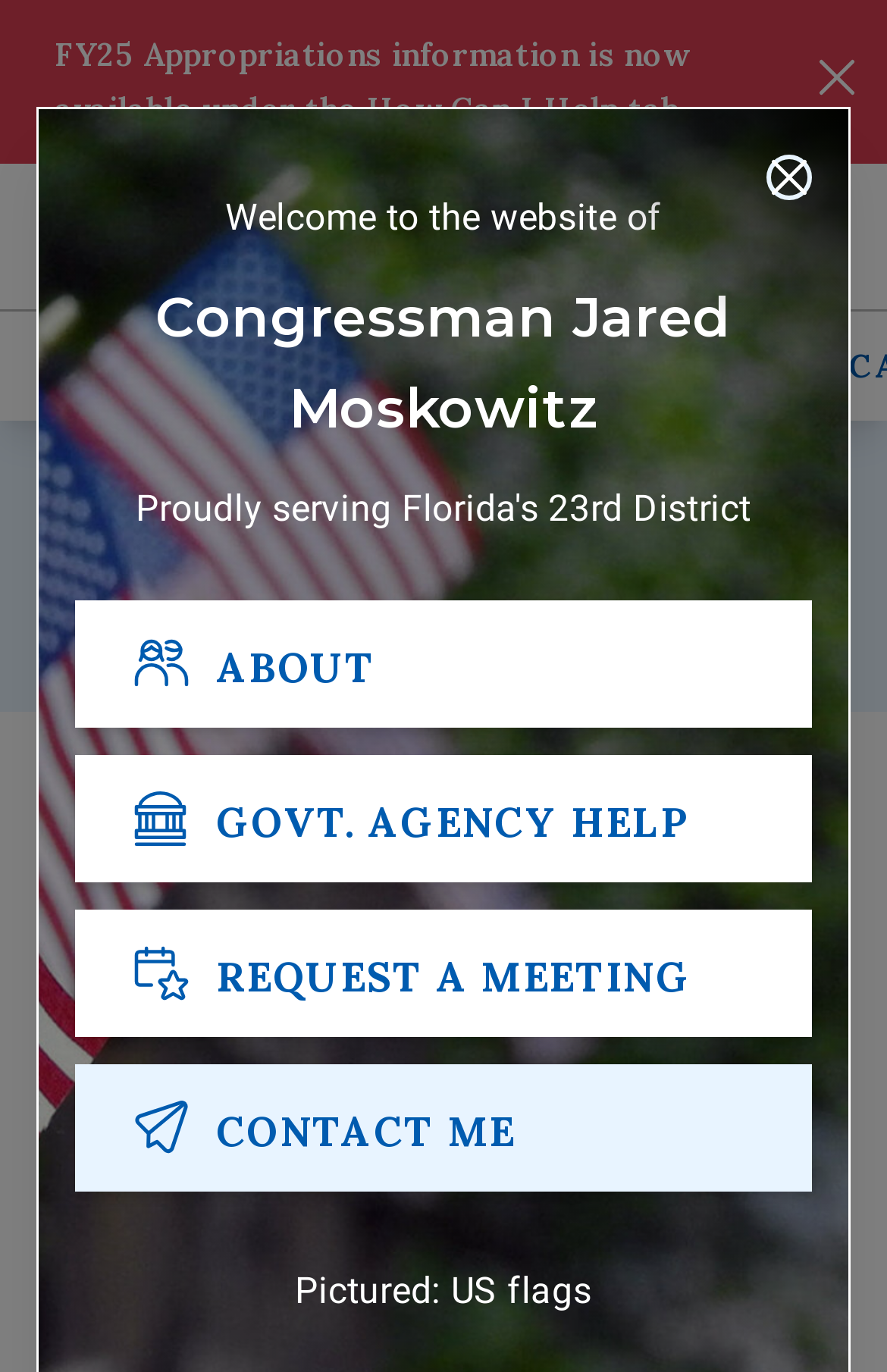Please identify the bounding box coordinates of the element I need to click to follow this instruction: "Click the Search button".

[0.0, 0.227, 0.123, 0.307]